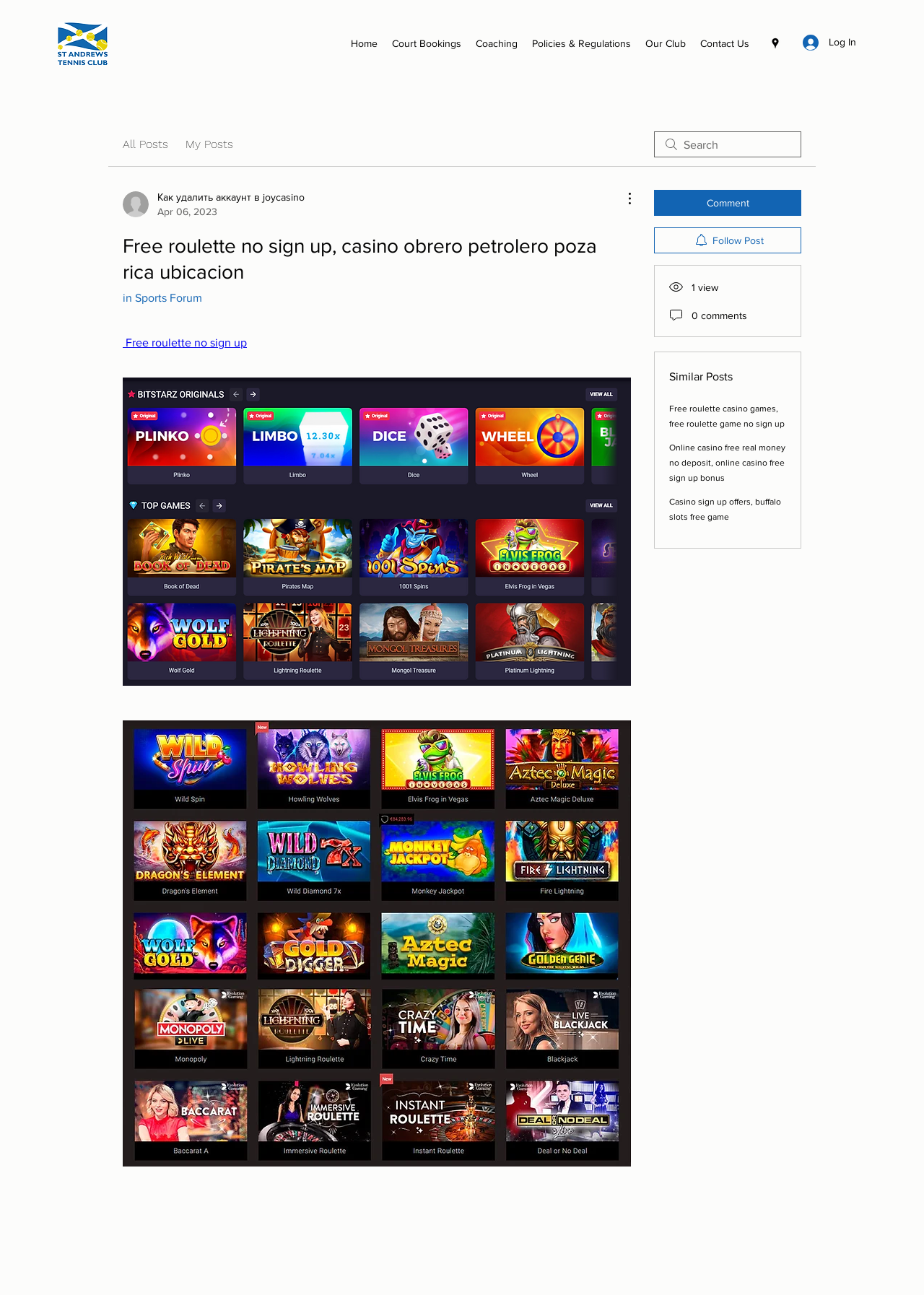Respond to the following question using a concise word or phrase: 
What type of content is being discussed in the forum?

Casino games